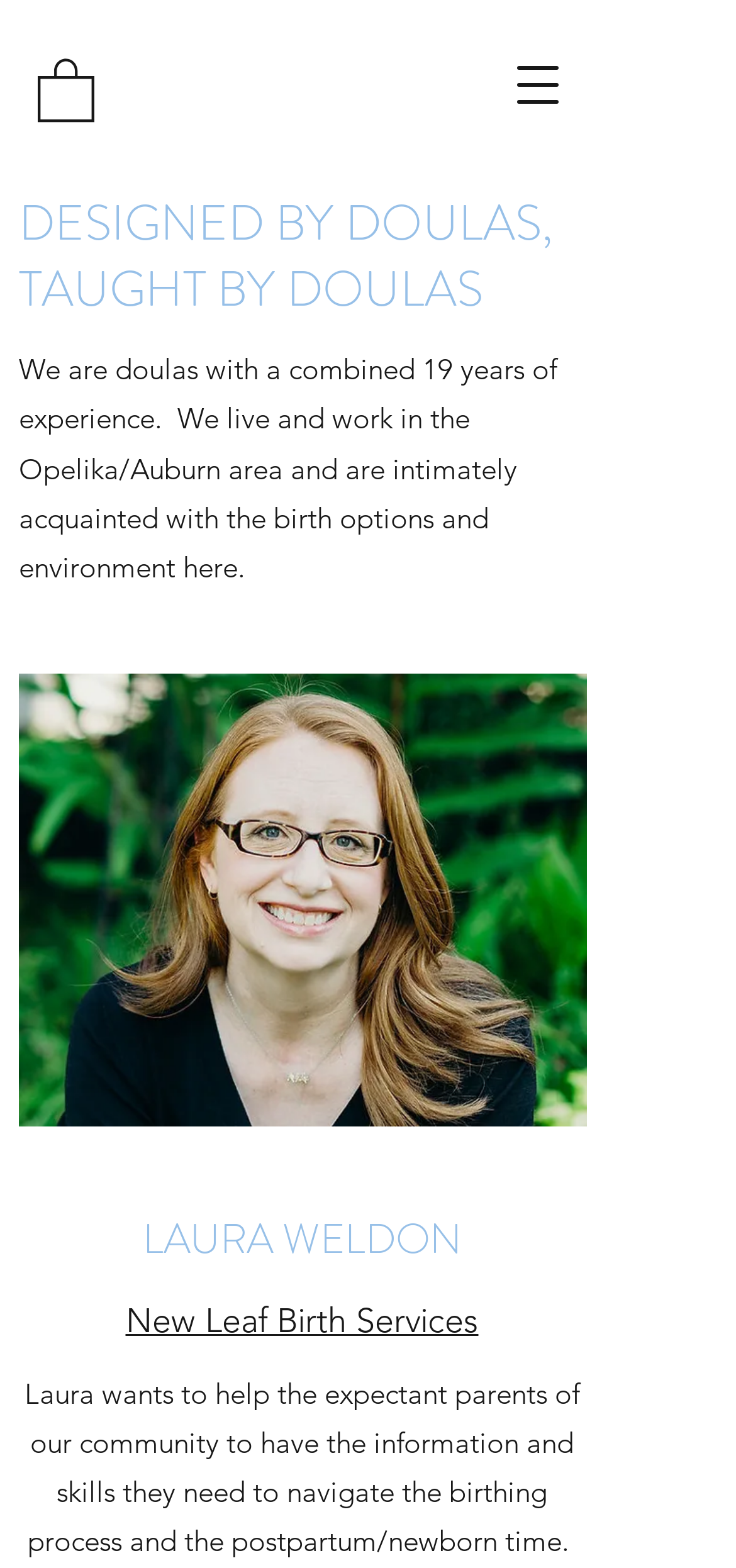Utilize the details in the image to thoroughly answer the following question: What is the location where the instructors work?

The webpage states 'We live and work in the Opelika/Auburn area and are intimately acquainted with the birth options and environment here.' which indicates that the instructors work in the Opelika/Auburn area.